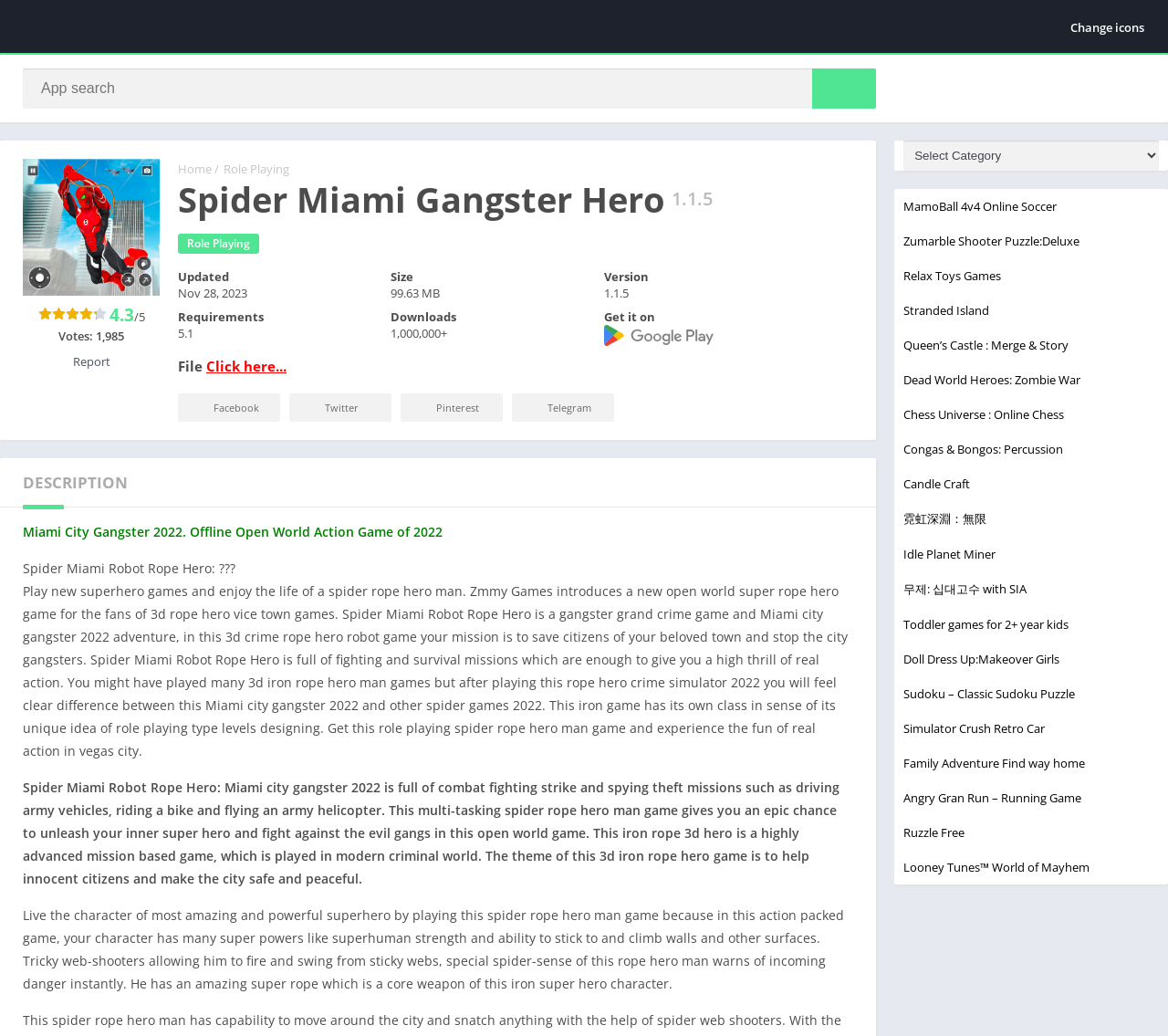Kindly determine the bounding box coordinates for the clickable area to achieve the given instruction: "Click the 'Cookie Policy' link".

None